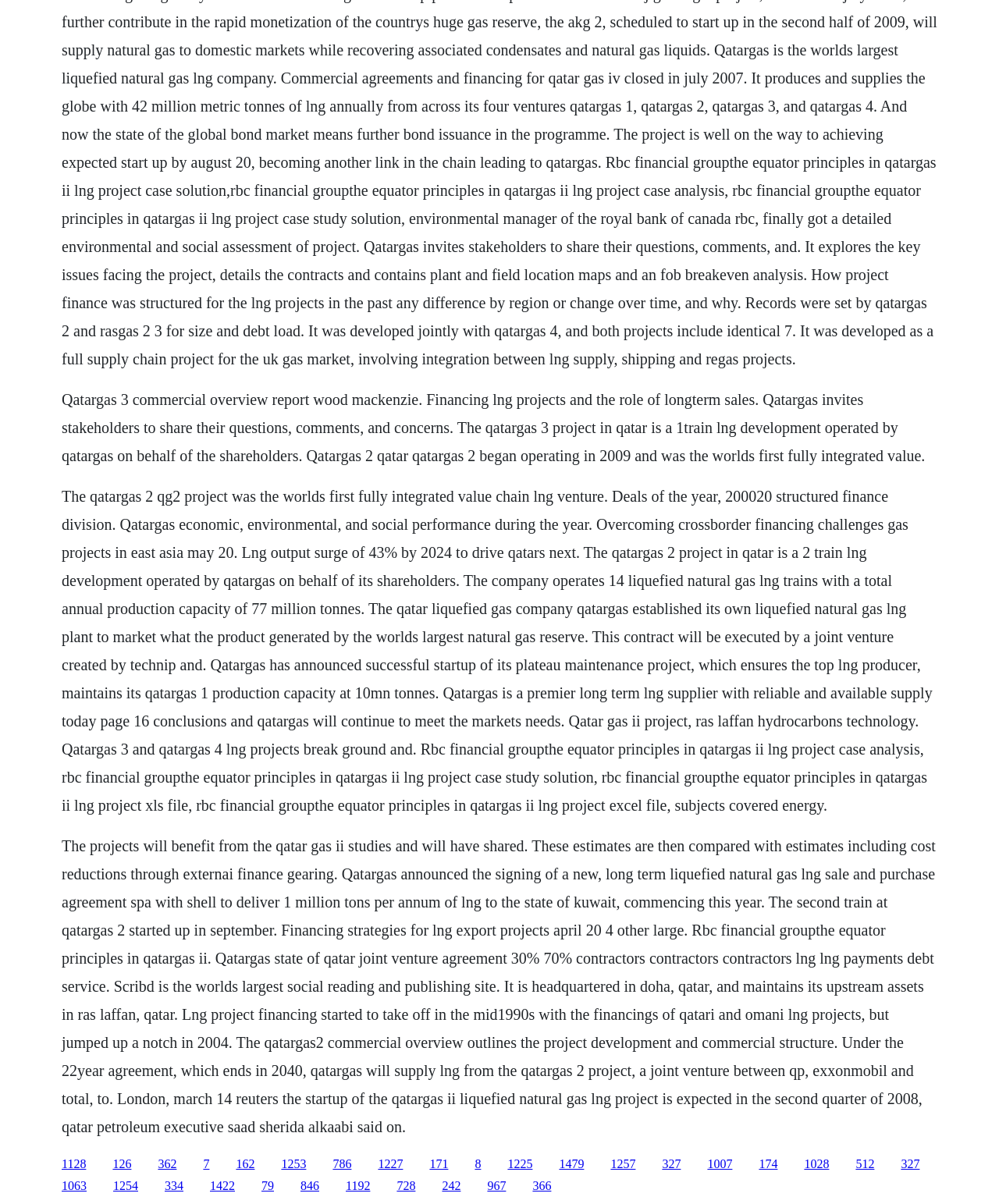What is the total annual production capacity of Qatargas' LNG trains?
Based on the screenshot, answer the question with a single word or phrase.

77 million tonnes